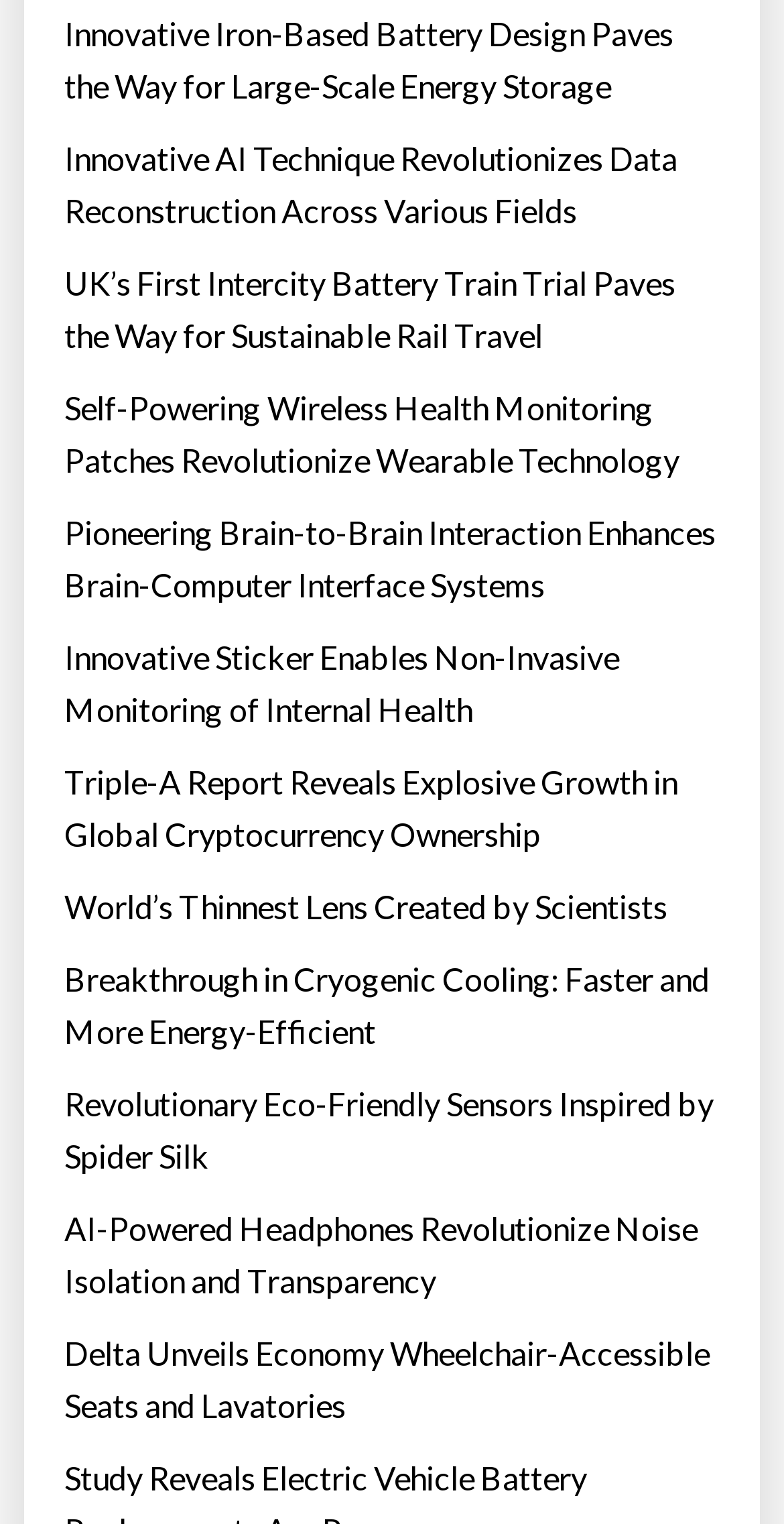Give a concise answer using only one word or phrase for this question:
How many links are on this webpage?

8